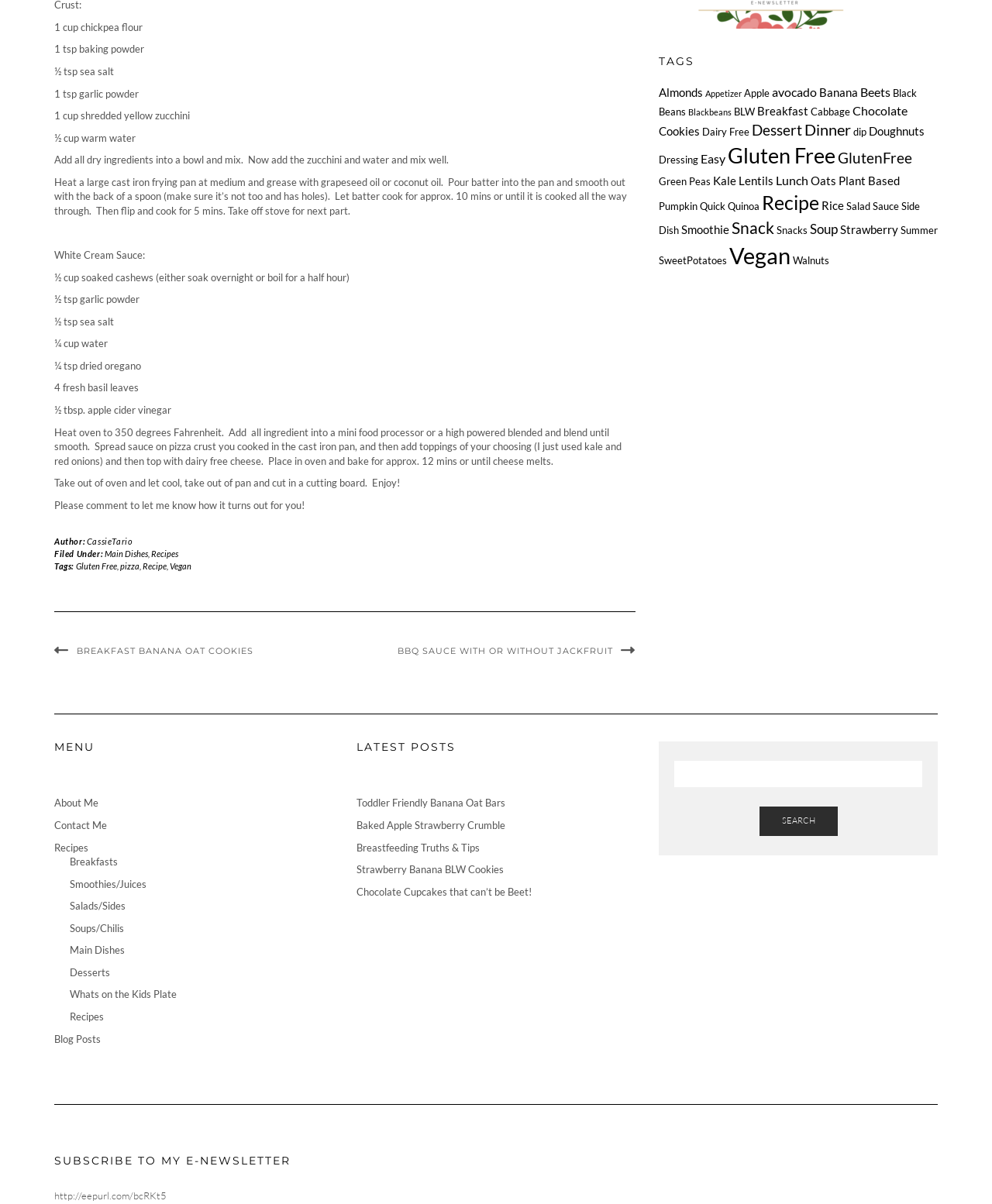Utilize the details in the image to give a detailed response to the question: How many fresh basil leaves are required for the recipe?

The recipe lists '4 fresh basil leaves' as one of the ingredients, indicating that four leaves are required for the recipe.